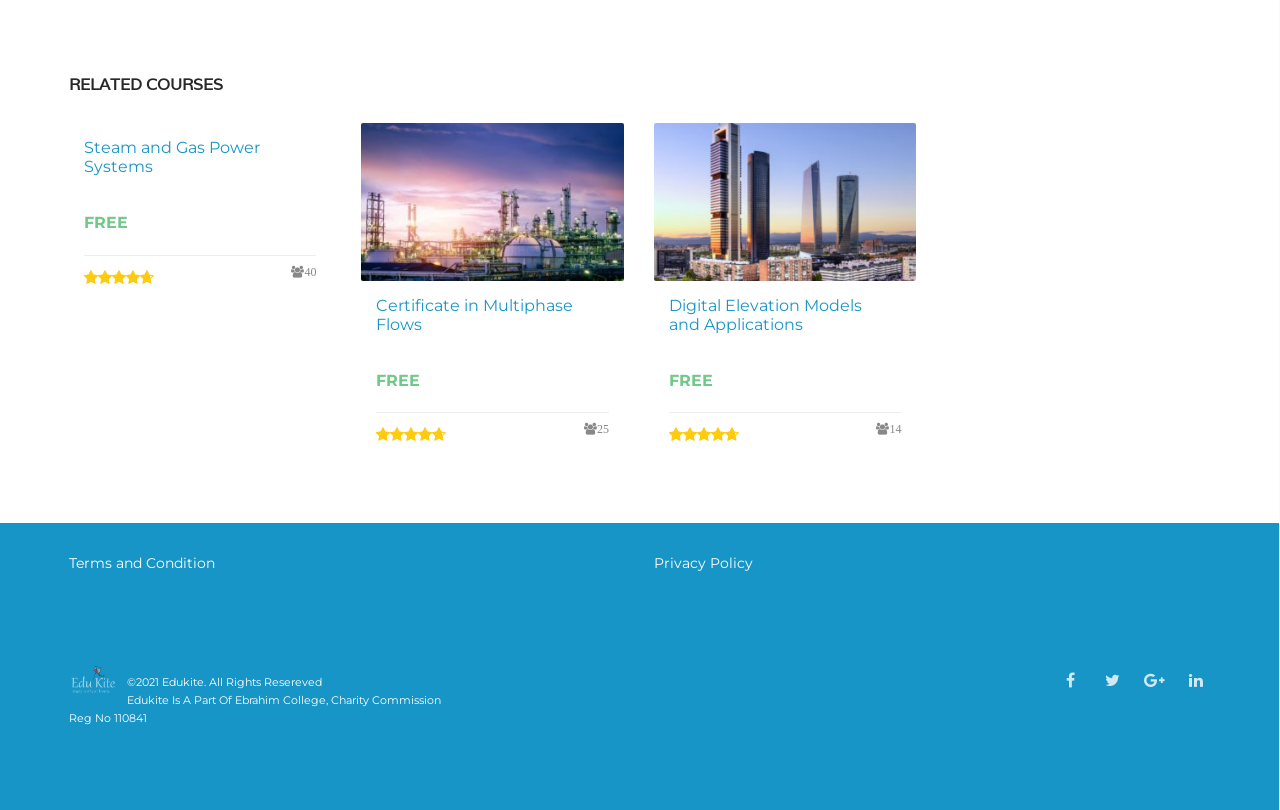Specify the bounding box coordinates of the area to click in order to follow the given instruction: "Sign up for free guitar and music tips."

None